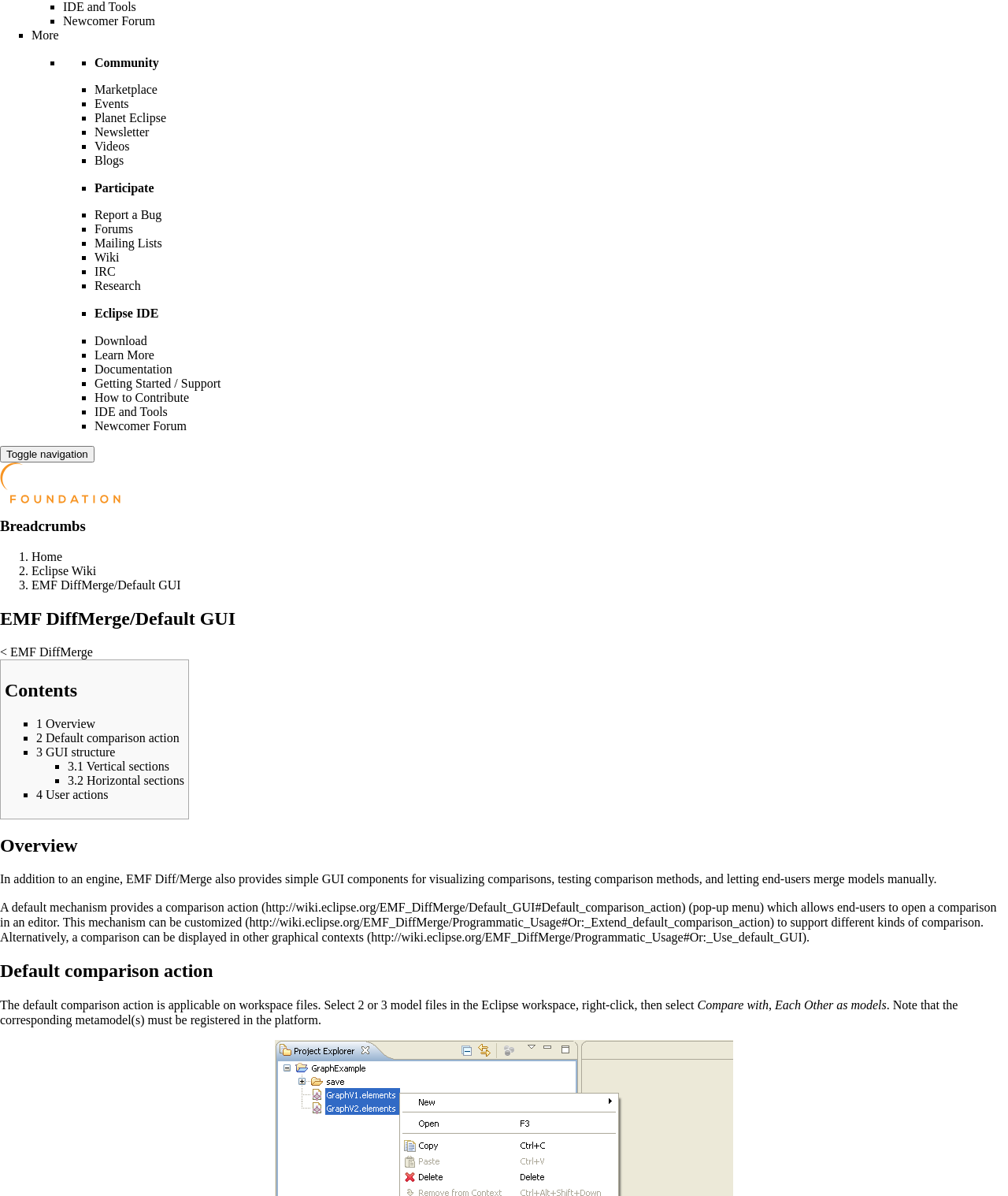Bounding box coordinates are specified in the format (top-left x, top-left y, bottom-right x, bottom-right y). All values are floating point numbers bounded between 0 and 1. Please provide the bounding box coordinate of the region this sentence describes: Newcomer Forum

[0.094, 0.35, 0.185, 0.361]